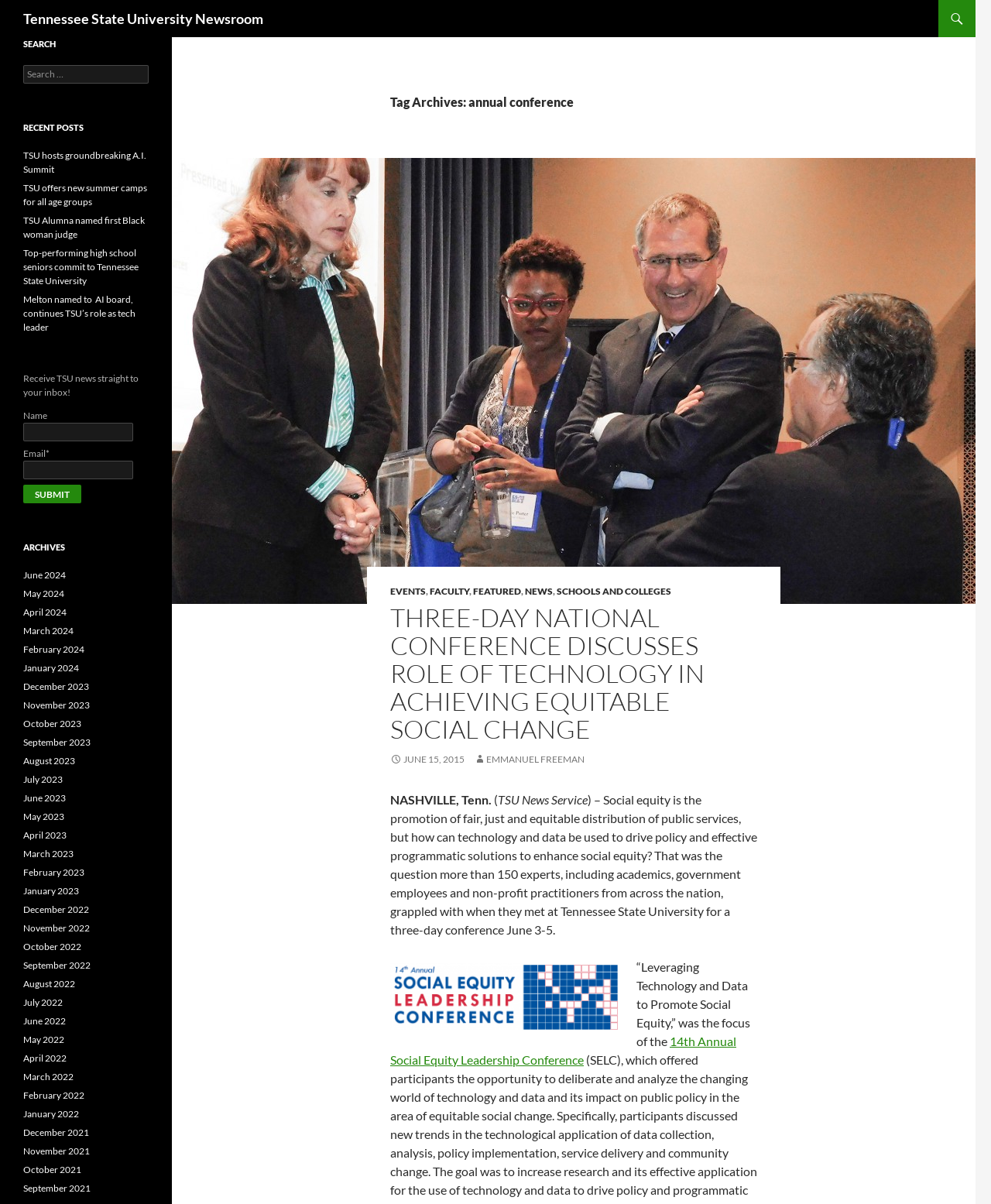Please find the bounding box coordinates (top-left x, top-left y, bottom-right x, bottom-right y) in the screenshot for the UI element described as follows: June 15, 2015

[0.394, 0.626, 0.469, 0.635]